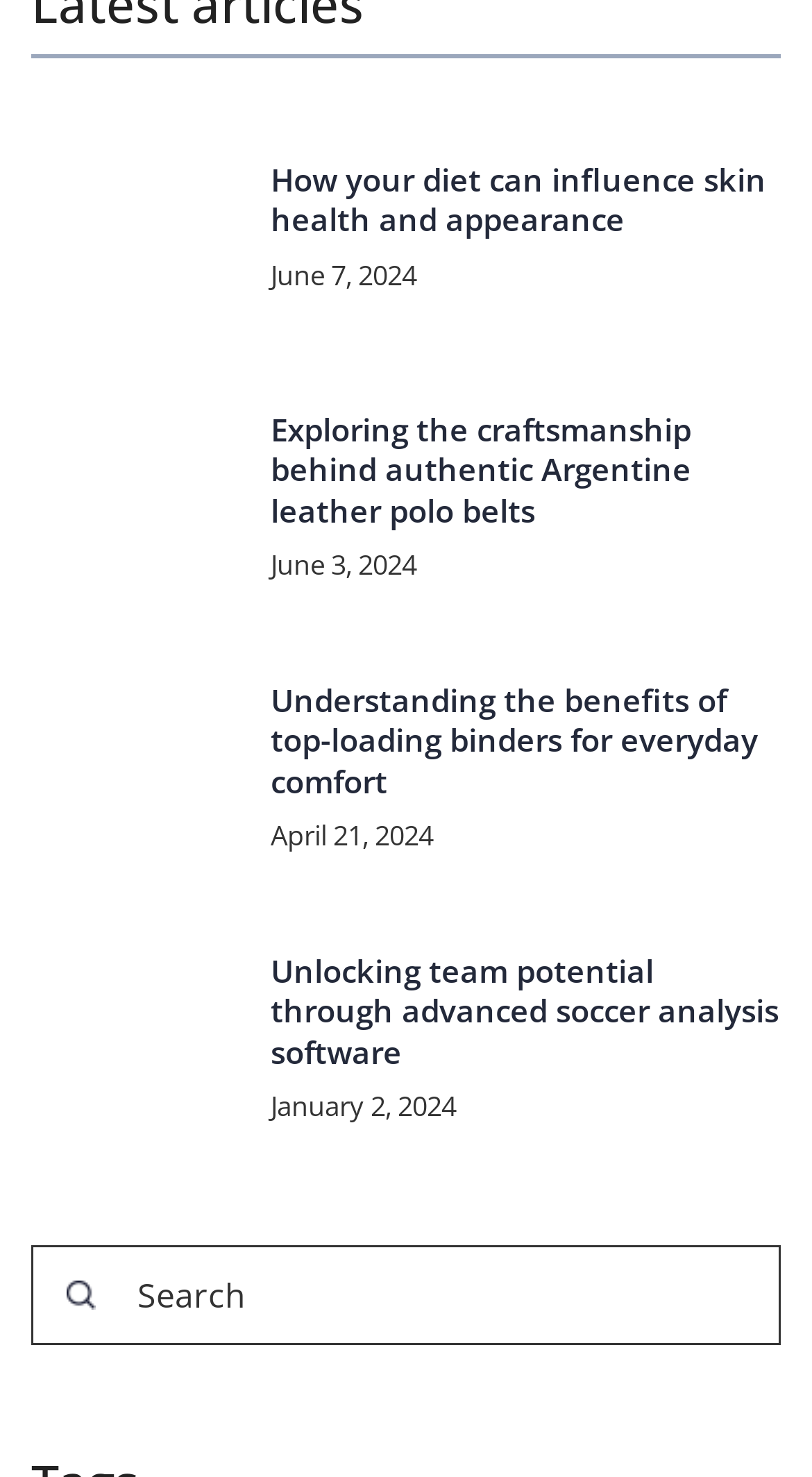Highlight the bounding box of the UI element that corresponds to this description: "aria-label="Search"".

[0.038, 0.842, 0.162, 0.91]